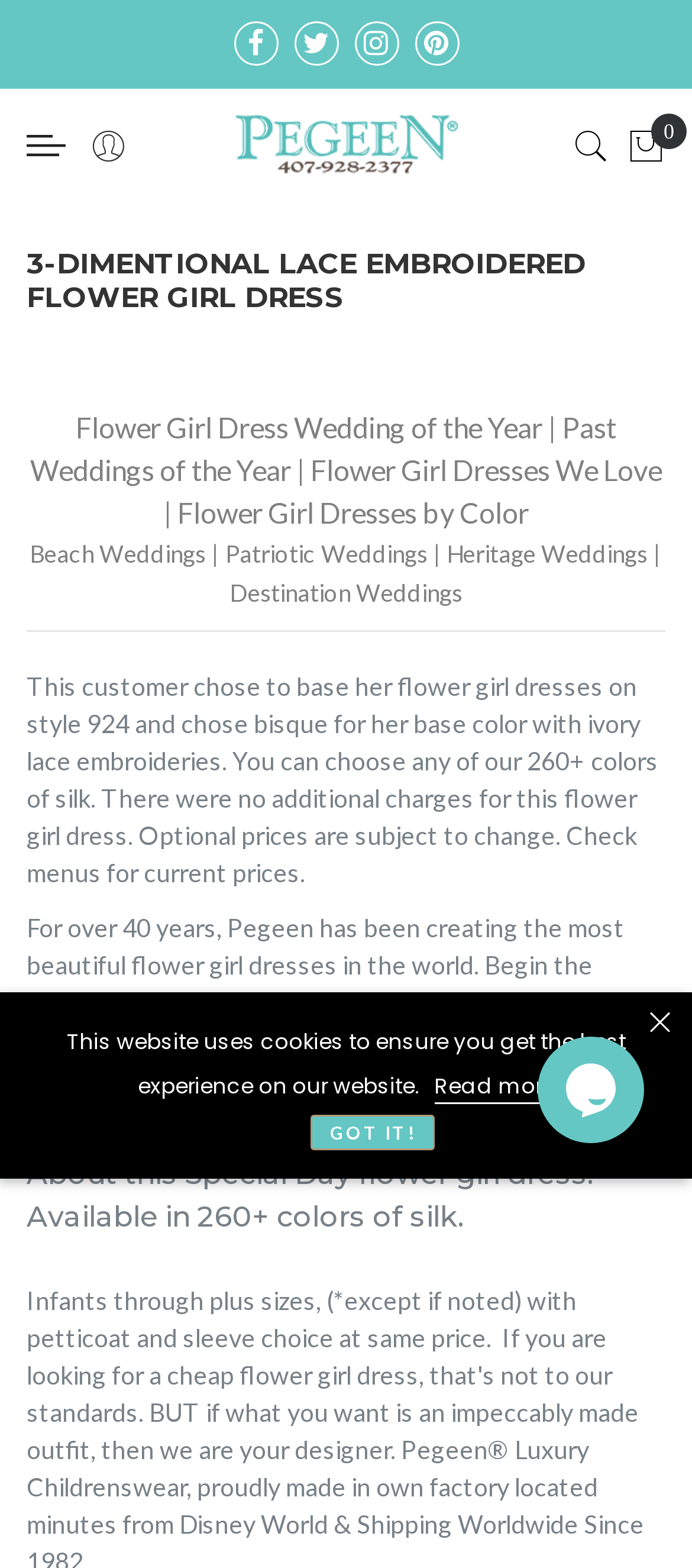Describe all the significant parts and information present on the webpage.

This webpage is about Bisque and New Ivory 3-Dimensional Lace Embroidered Silk flower girl dresses. At the top, there is a navigation menu with five icons, each representing a different function. Below the navigation menu, there is a logo "Flower Girl Dresses by PEGEEN" with an accompanying image. 

On the left side, there is a vertical menu with several options, including "Flower Girl Dress Wedding of the Year", "Past Weddings of the Year", "Flower Girl Dresses We Love", and more. These options are separated by vertical lines.

The main content of the webpage is divided into two sections. The first section has a heading "3-DIMENTIONAL LACE EMBROIDERED FLOWER GIRL DRESS" and describes a specific flower girl dress. There is a paragraph of text explaining the details of the dress, including the base color and lace embroideries. 

The second section has a heading "About this Special Day flower girl dress" and provides more general information about the flower girl dresses offered by Pegeen. There is a paragraph of text explaining the process of ordering a dress, including the option to request free fabric swatches.

At the bottom of the page, there is a horizontal separator line, followed by a cookie notification alert dialog with a "GOT IT!" button. On the right side, there is a chat widget iframe.